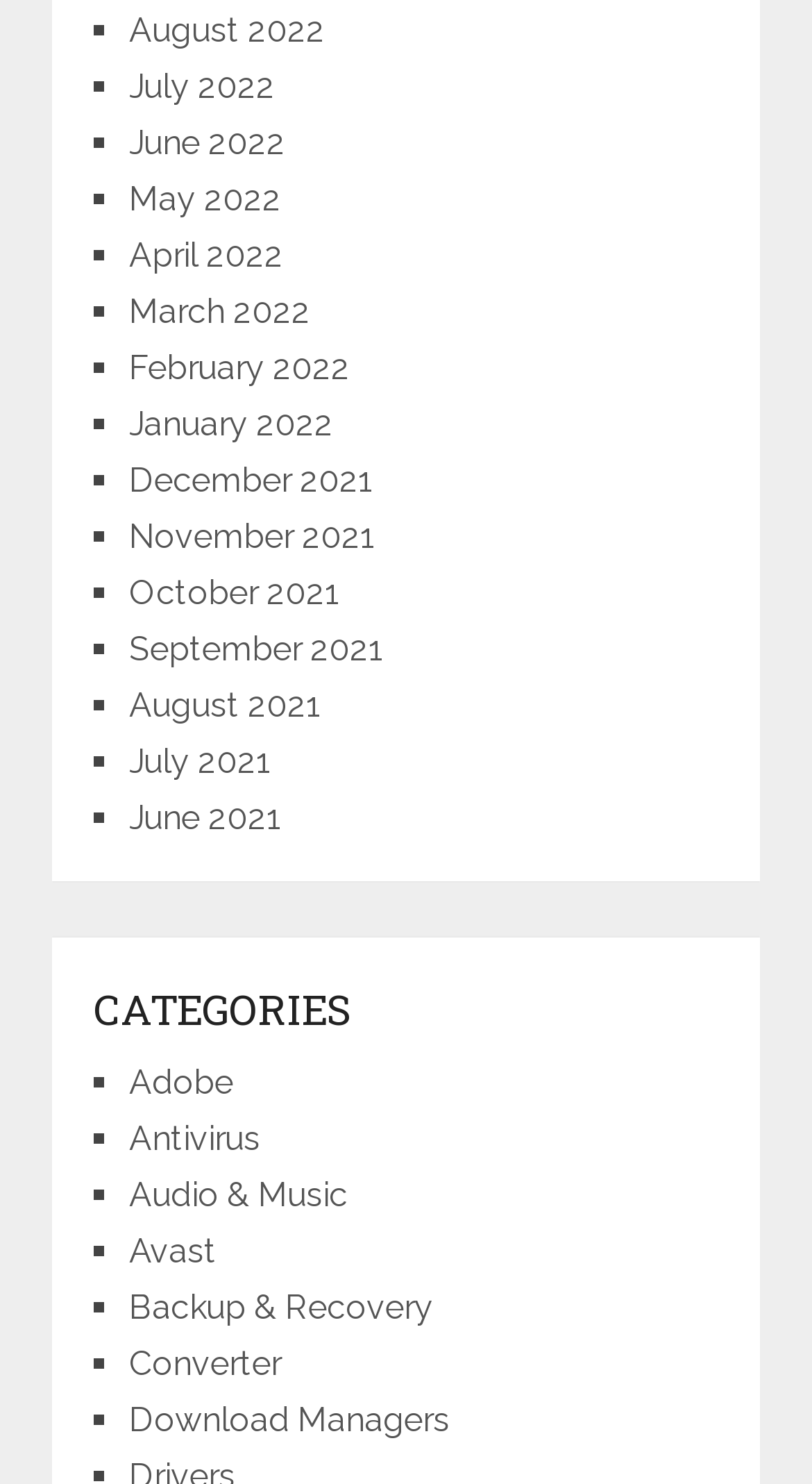What type of software is 'Avast'?
Please answer using one word or phrase, based on the screenshot.

Antivirus